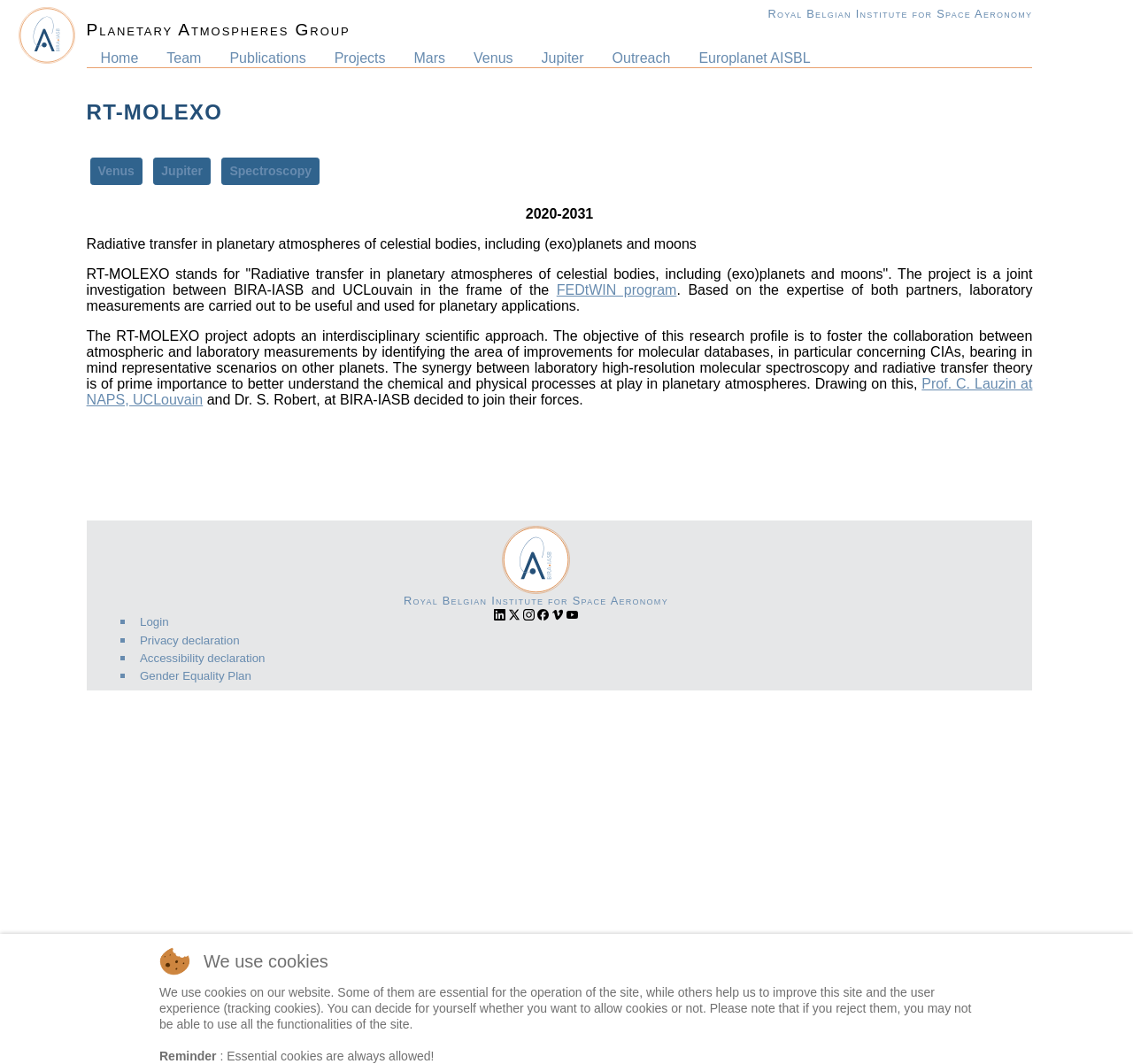Based on the description "Membership & Benefits", find the bounding box of the specified UI element.

None